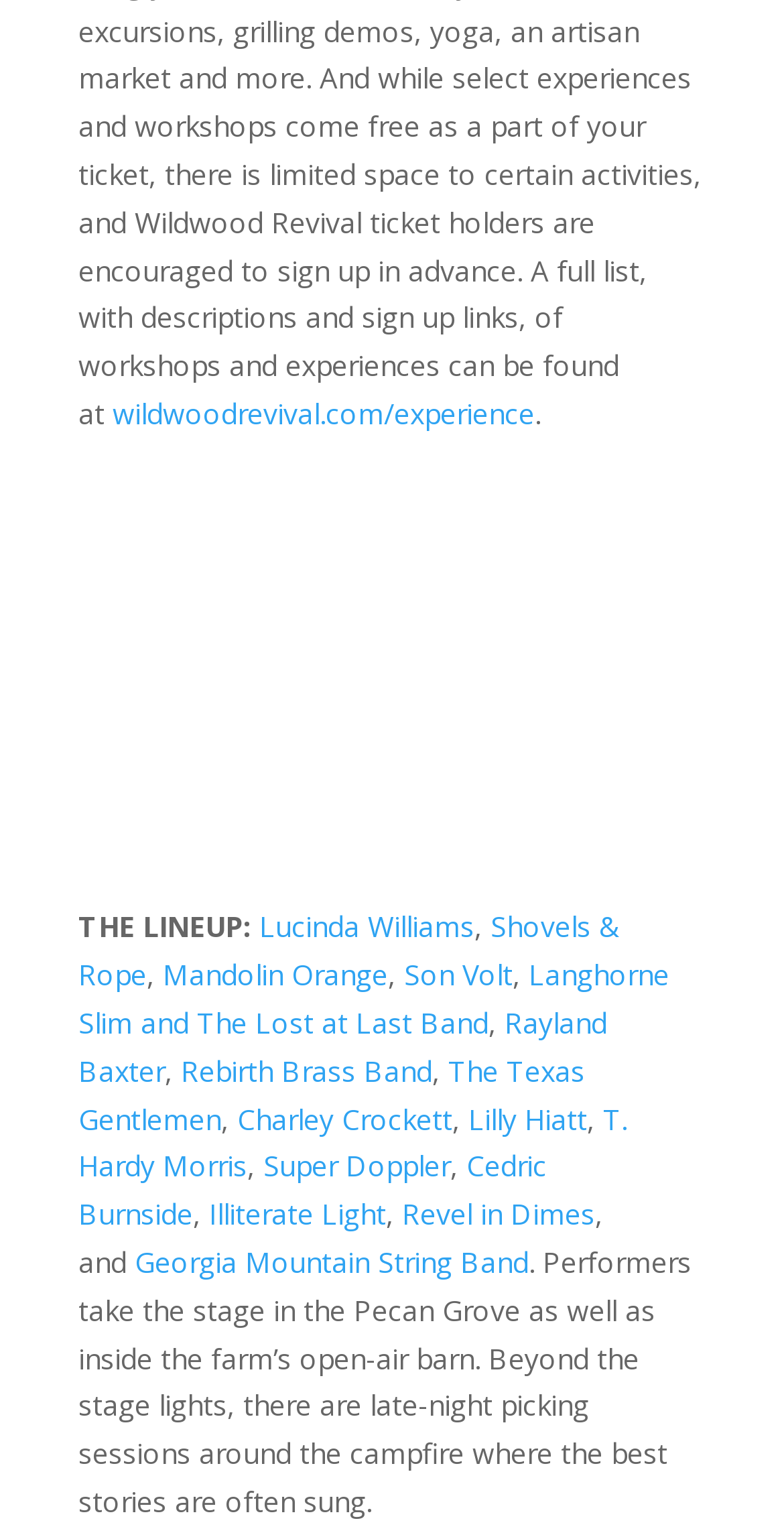Given the element description, predict the bounding box coordinates in the format (top-left x, top-left y, bottom-right x, bottom-right y), using floating point numbers between 0 and 1: title="Share on Pinterest"

None